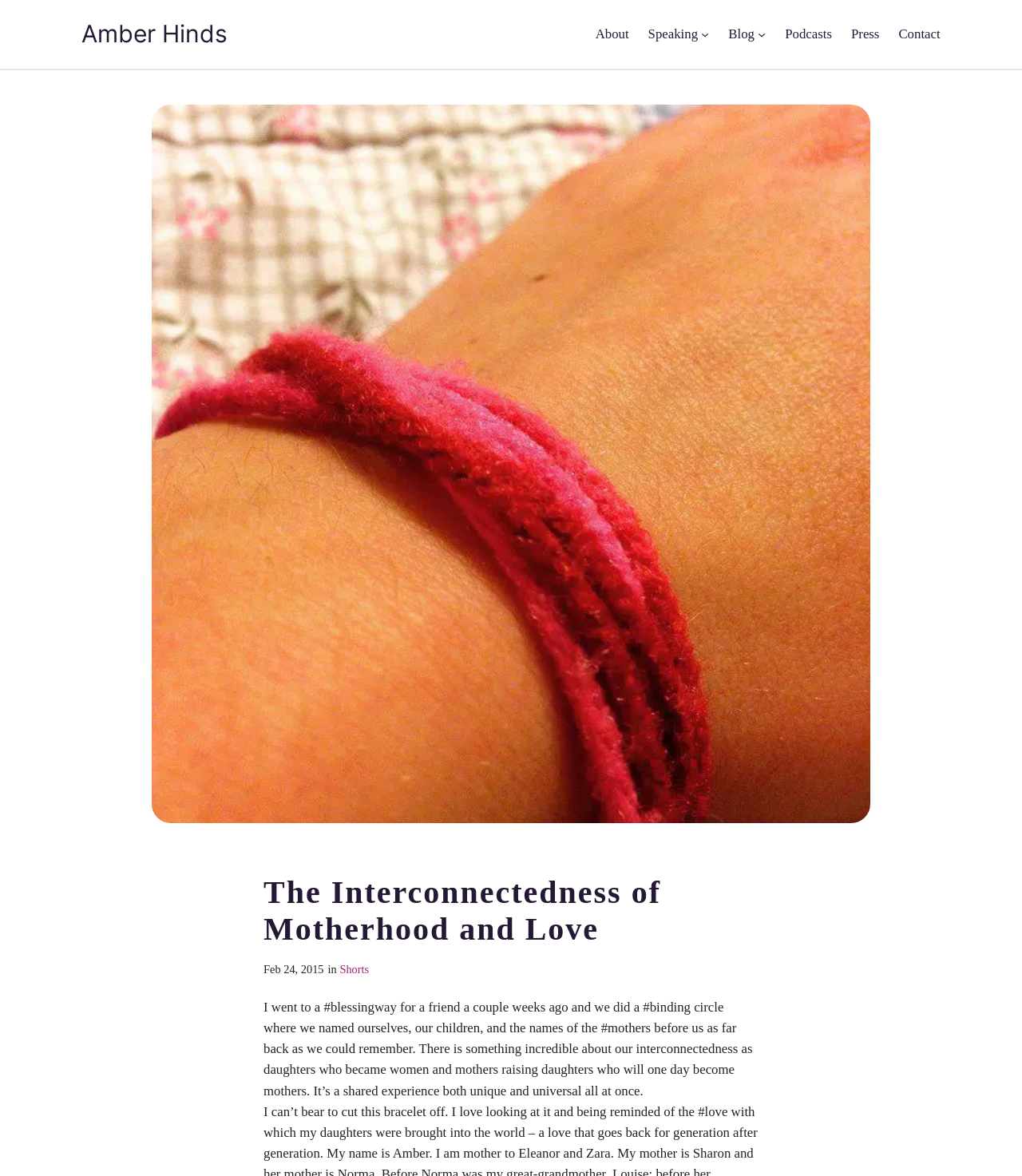Identify the bounding box coordinates of the region that needs to be clicked to carry out this instruction: "visit podcasts page". Provide these coordinates as four float numbers ranging from 0 to 1, i.e., [left, top, right, bottom].

[0.768, 0.02, 0.814, 0.038]